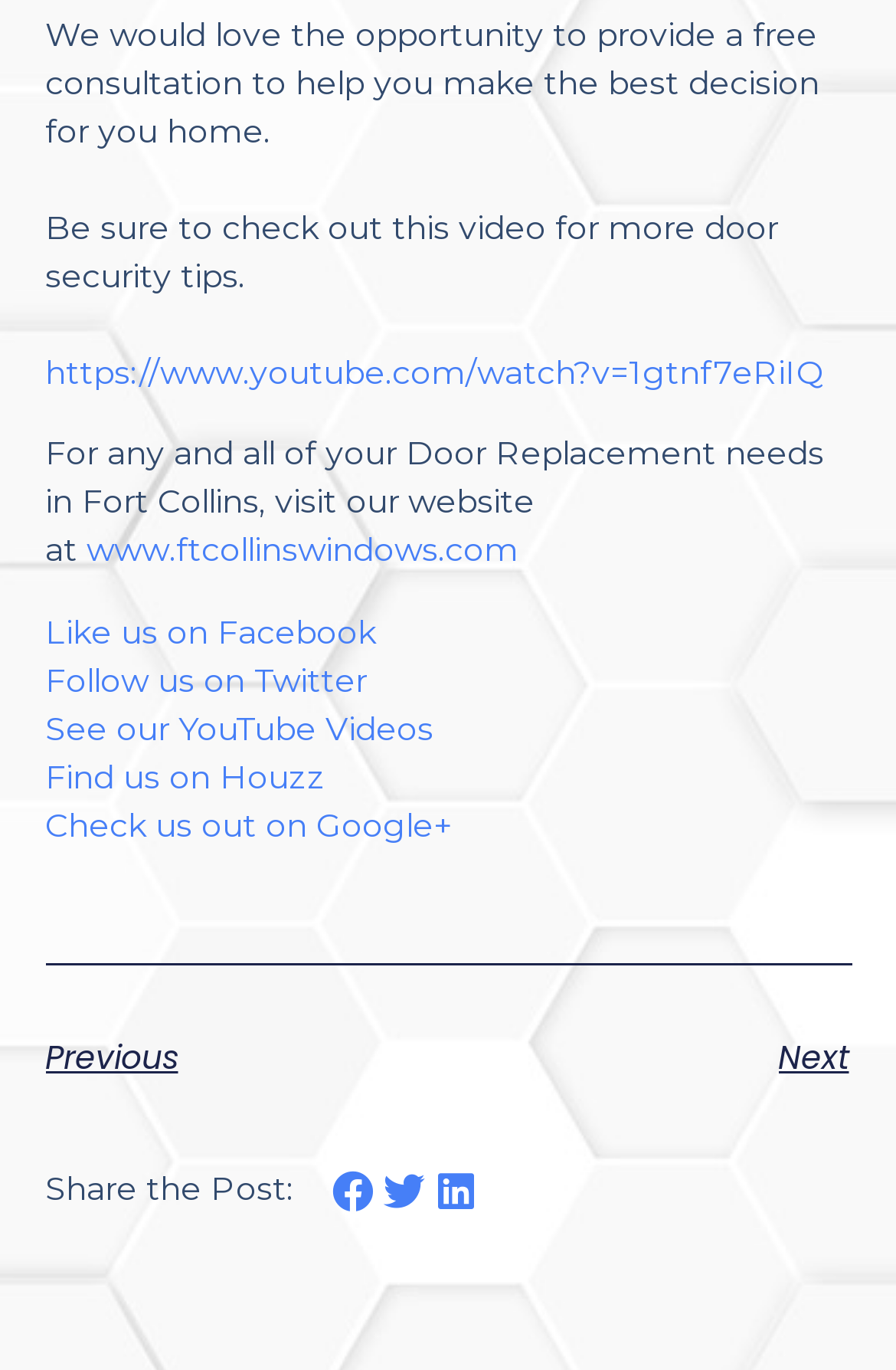How many social media platforms can you share the post on?
Look at the image and respond with a single word or a short phrase.

3